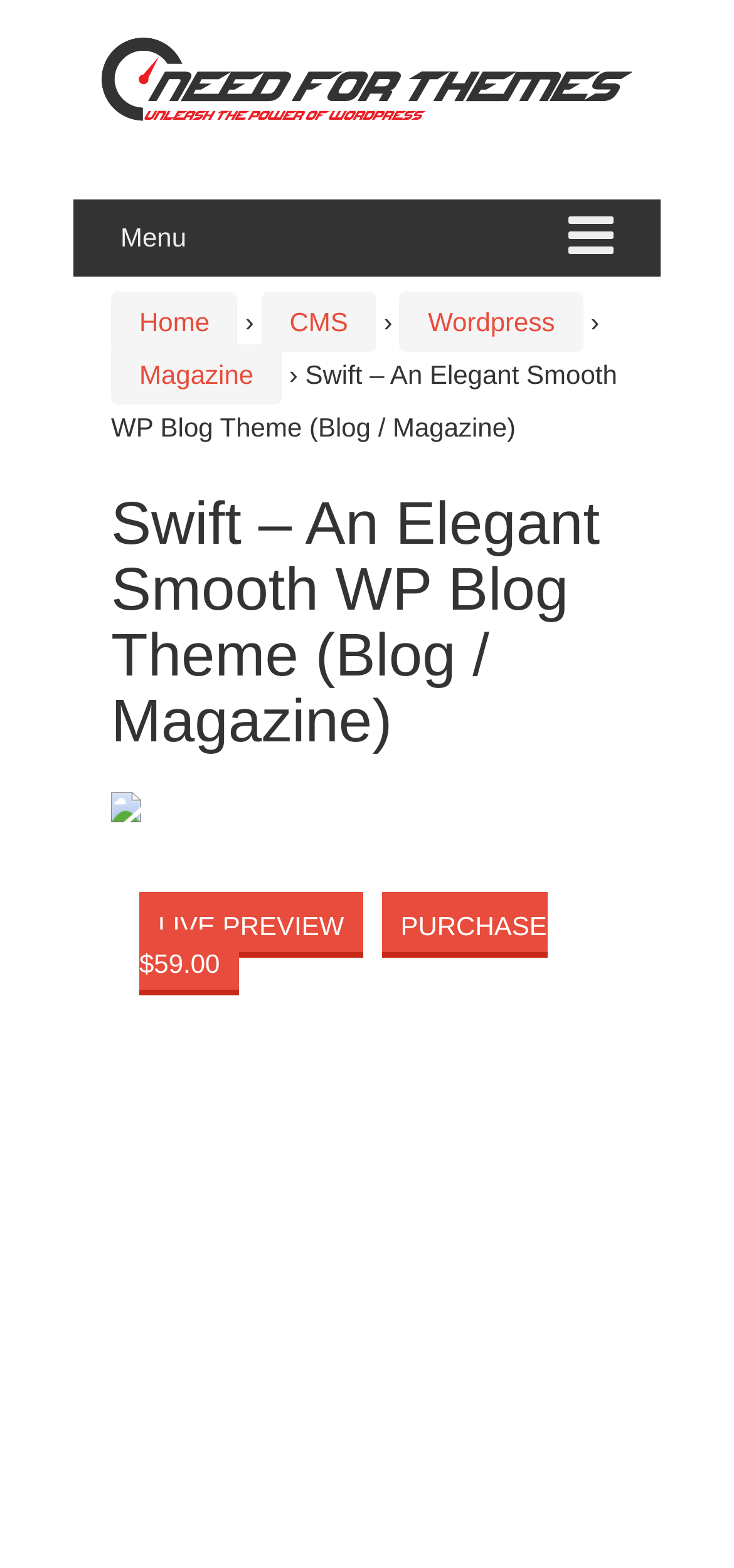How many navigation menu items are there?
Please provide a detailed answer to the question.

I counted the number of links under the mobile menu toggle button, which are 'Home', 'CMS', 'Wordpress', and 'Magazine', totaling 4 navigation menu items.